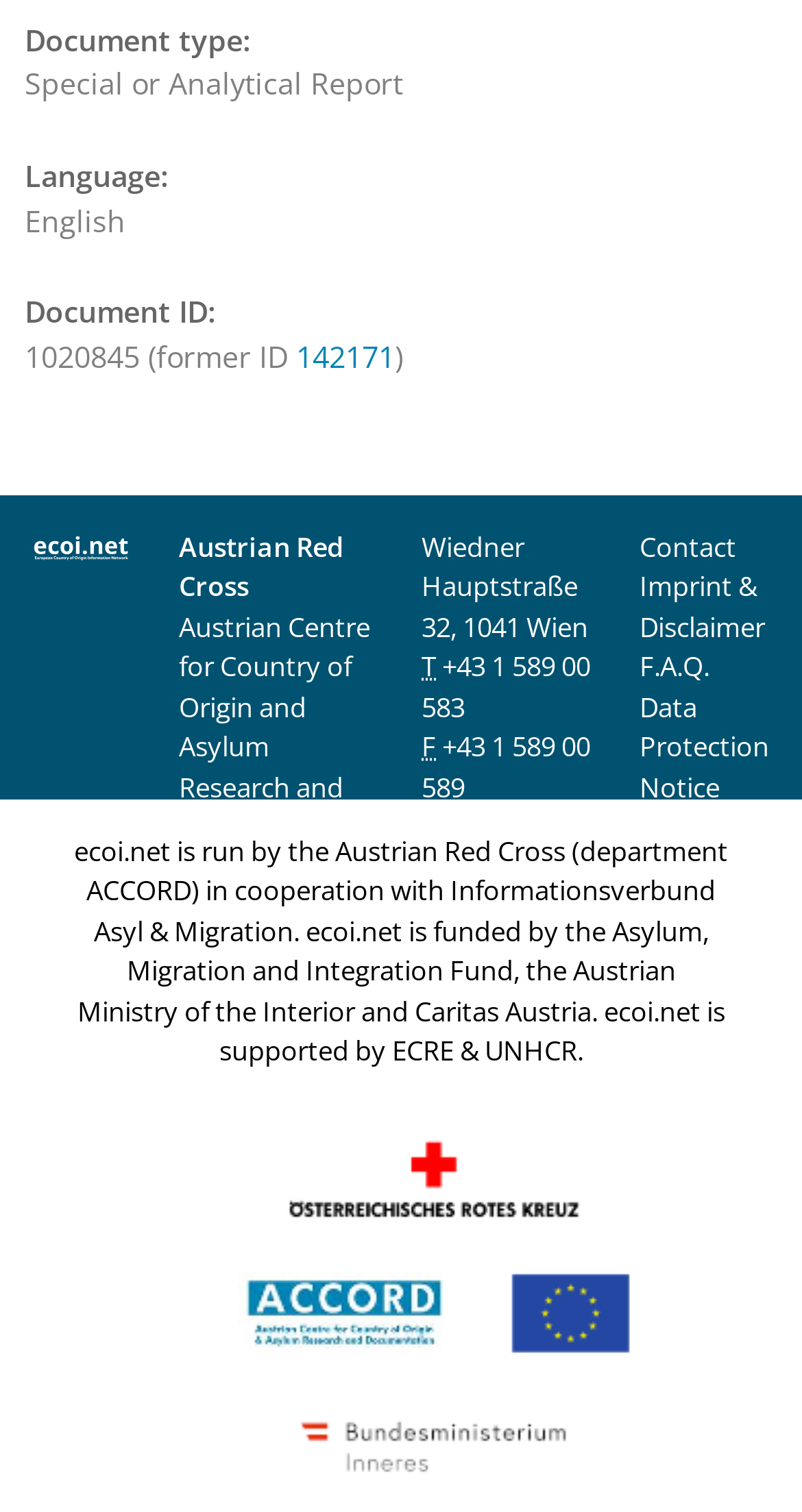What is the document type?
Use the information from the screenshot to give a comprehensive response to the question.

I found the answer by looking at the 'Document type:' label and its corresponding value 'Special or Analytical Report' in the description list detail section.